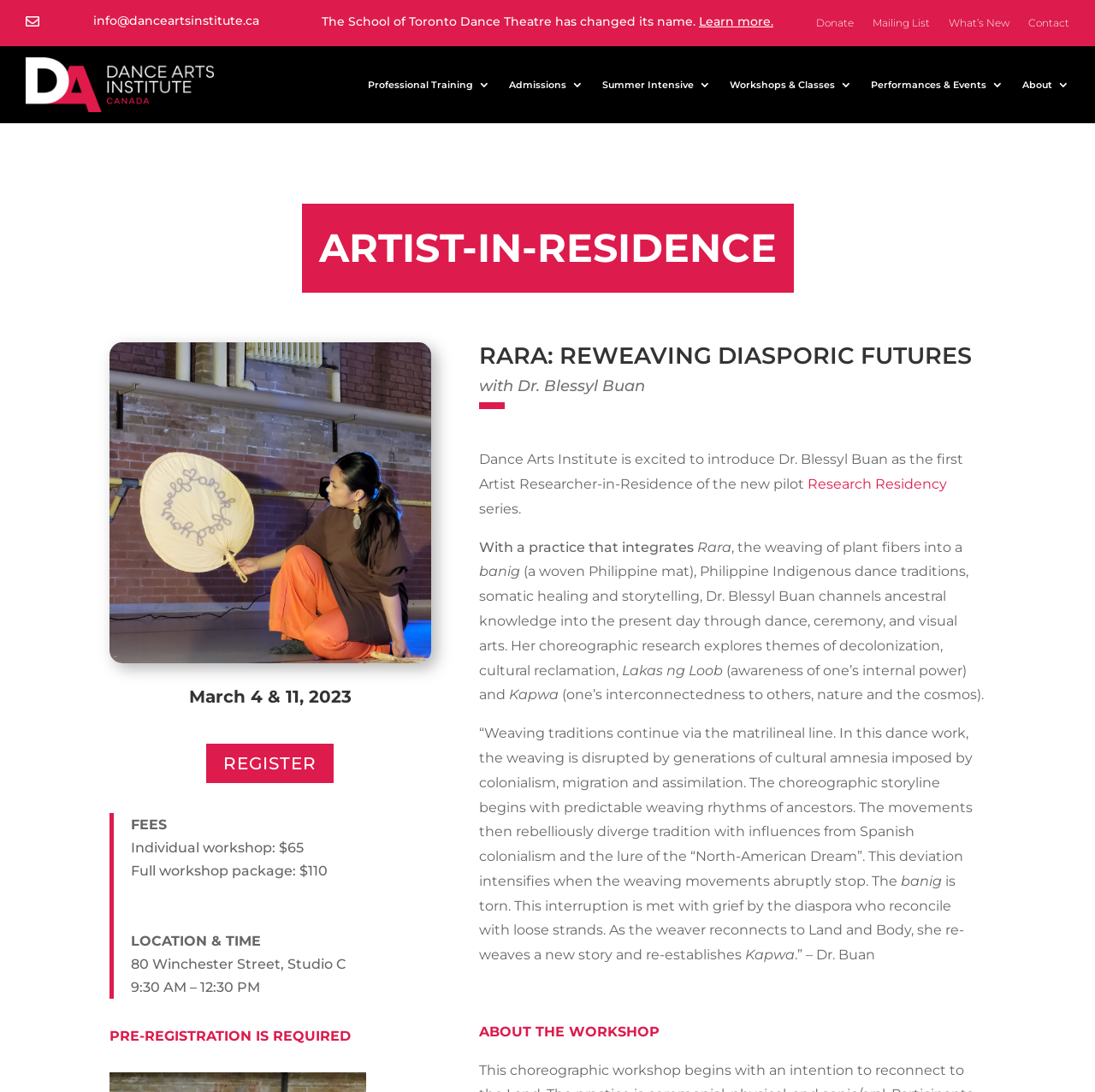Determine the bounding box coordinates of the UI element that matches the following description: "About". The coordinates should be four float numbers between 0 and 1 in the format [left, top, right, bottom].

[0.934, 0.048, 0.977, 0.107]